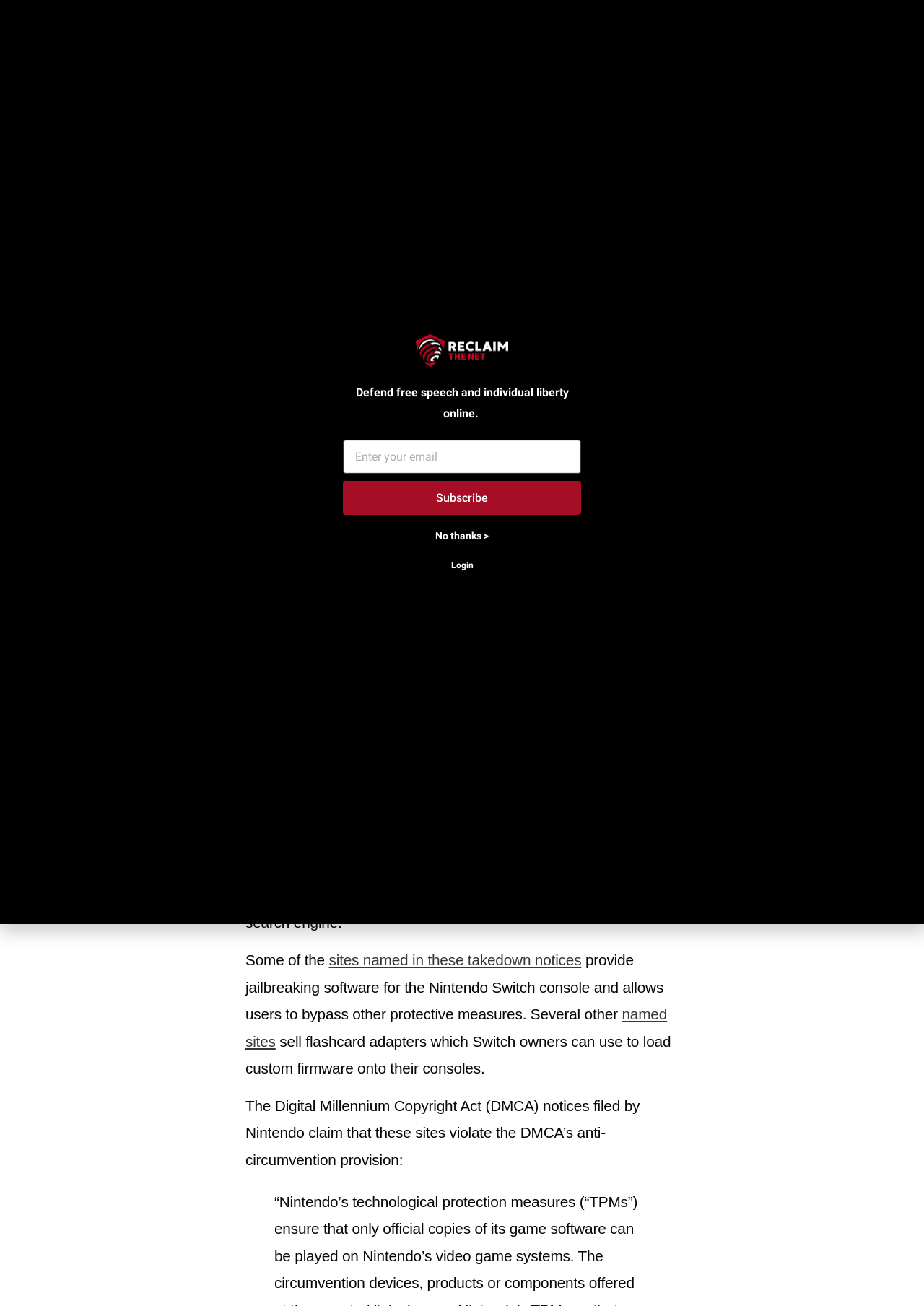Using the information shown in the image, answer the question with as much detail as possible: What is the purpose of this website?

The website's purpose is to defend free speech and individual liberty online, as stated in the static text element. This suggests that the website is focused on promoting and protecting individual rights and freedoms in the online space.